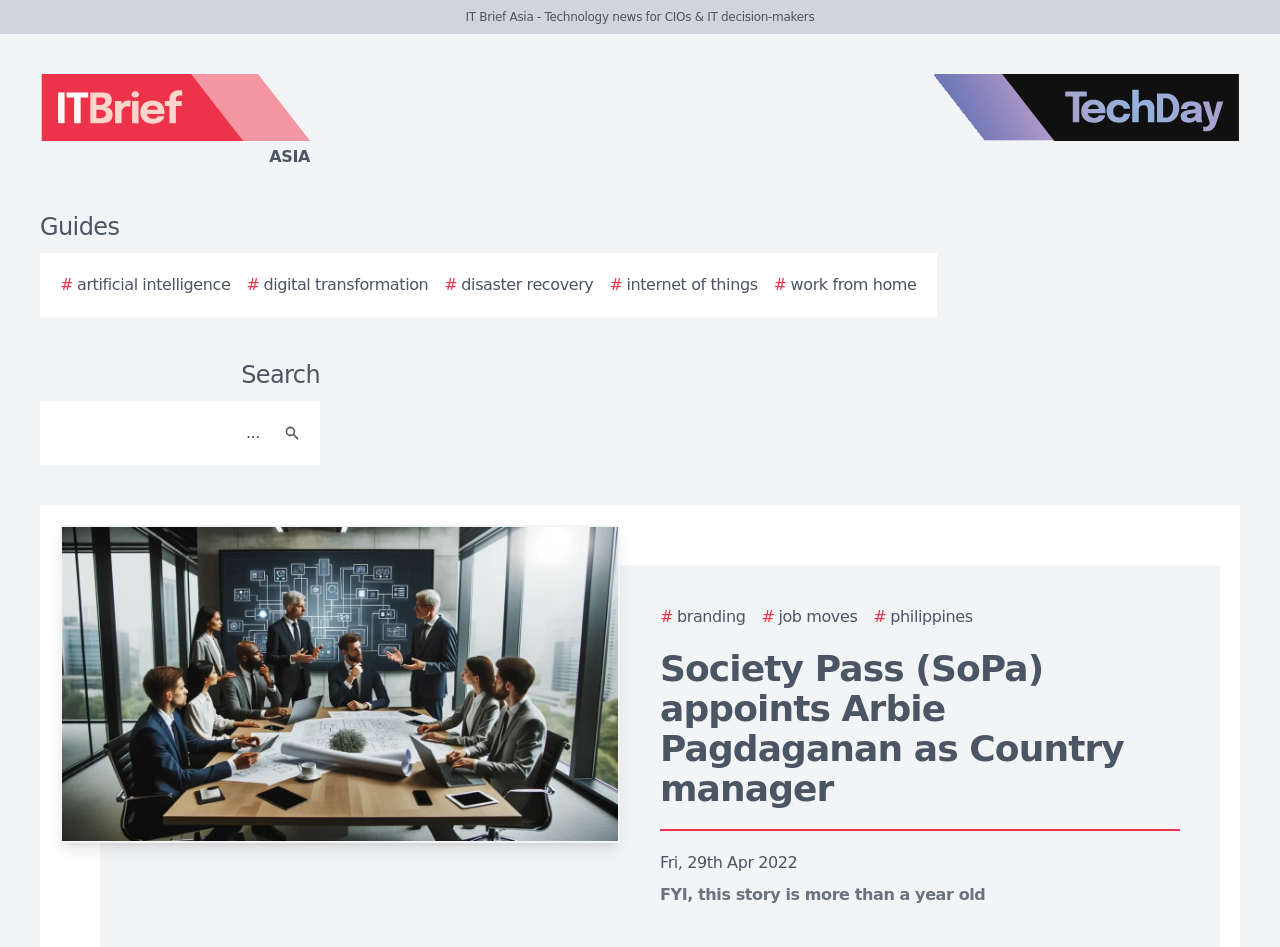Elaborate on the information and visuals displayed on the webpage.

The webpage appears to be a news article page, specifically from IT Brief Asia, a technology news website for CIOs and IT decision-makers. At the top left, there is an IT Brief Asia logo, accompanied by a TechDay logo at the top right. Below the logos, there are navigation links, including "Guides" and several topic categories such as artificial intelligence, digital transformation, and disaster recovery.

In the middle of the page, there is a search bar with a search button and a magnifying glass icon. Below the search bar, there is a large image, likely related to the news story. The main content of the page is an article with the title "Society Pass (SoPa) appoints Arbie Pagdaganan as Country manager", which is also the title of the webpage. The article is dated "Fri, 29th Apr 2022" and has a note indicating that the story is more than a year old.

At the bottom of the page, there are additional links to related topics, including branding, job moves, and the Philippines. Overall, the webpage has a simple and organized layout, with clear headings and concise text.